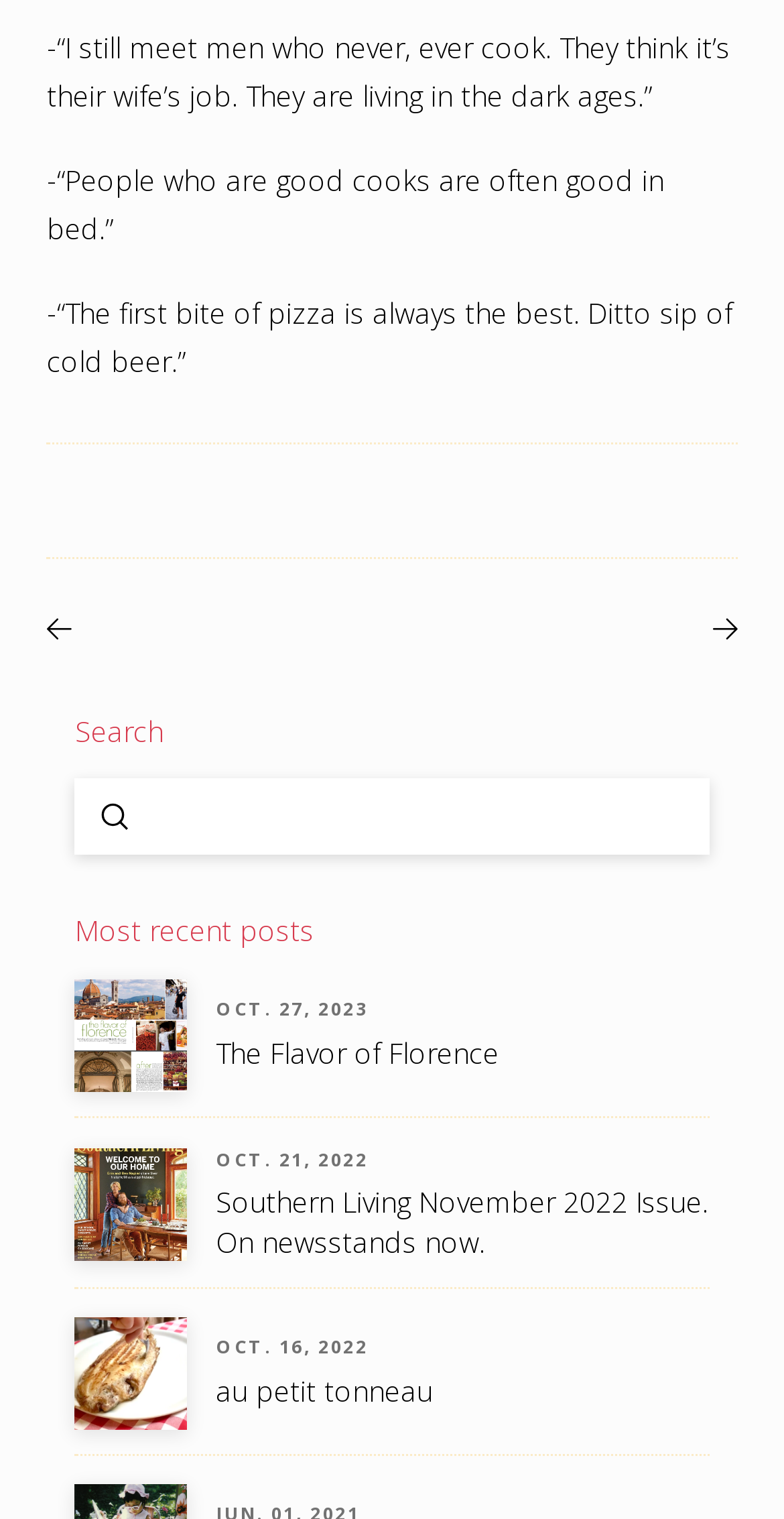How many posts are displayed on the webpage?
Answer the question in as much detail as possible.

There are three article sections on the webpage, each with a featured image, a heading, and a date, indicating that three posts are displayed.